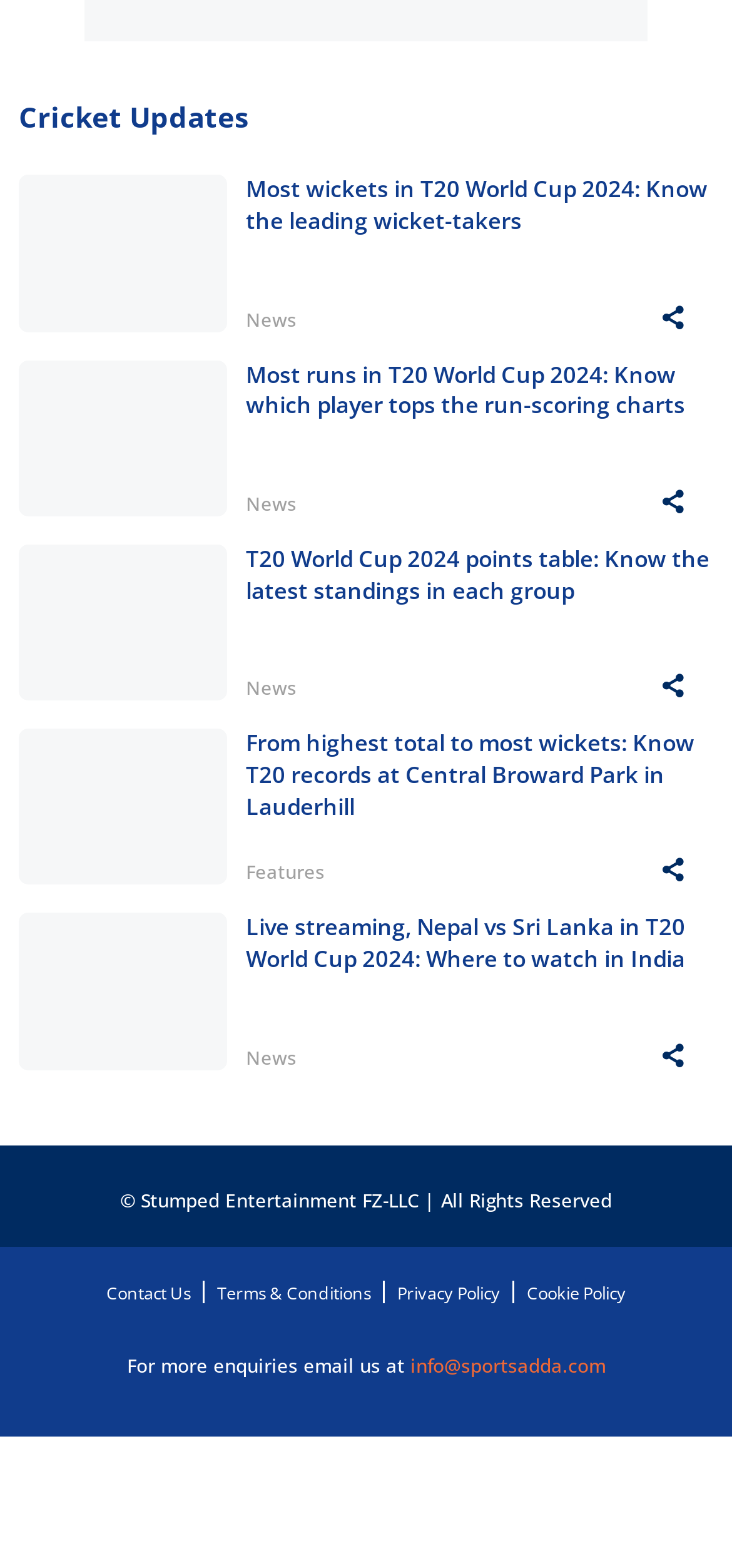Please provide the bounding box coordinates for the element that needs to be clicked to perform the following instruction: "Check the 'Live streaming, Nepal vs Sri Lanka in T20 World Cup 2024: Where to watch in India' article". The coordinates should be given as four float numbers between 0 and 1, i.e., [left, top, right, bottom].

[0.336, 0.582, 0.974, 0.64]